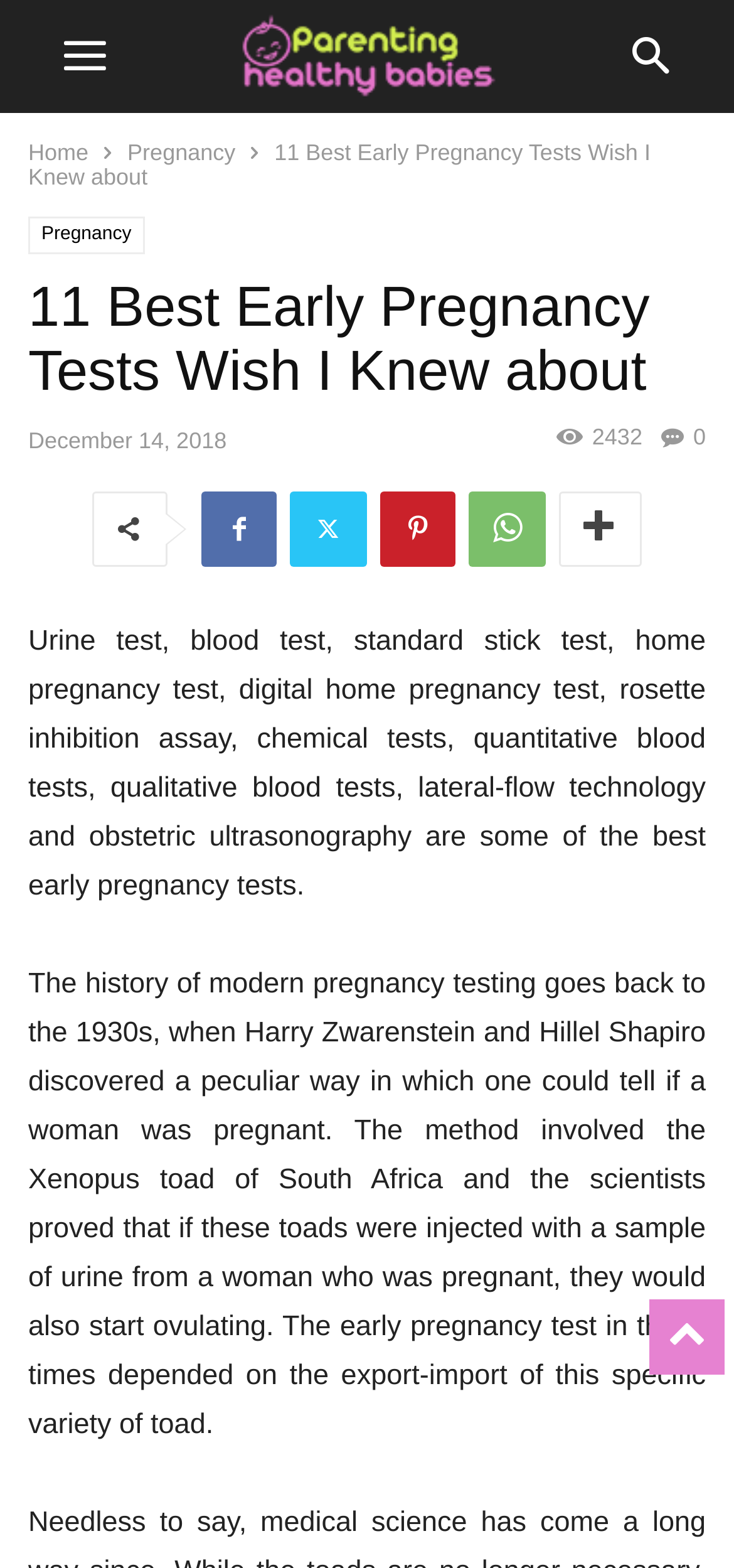Locate the bounding box coordinates of the area where you should click to accomplish the instruction: "read about pregnancy".

[0.174, 0.089, 0.321, 0.106]